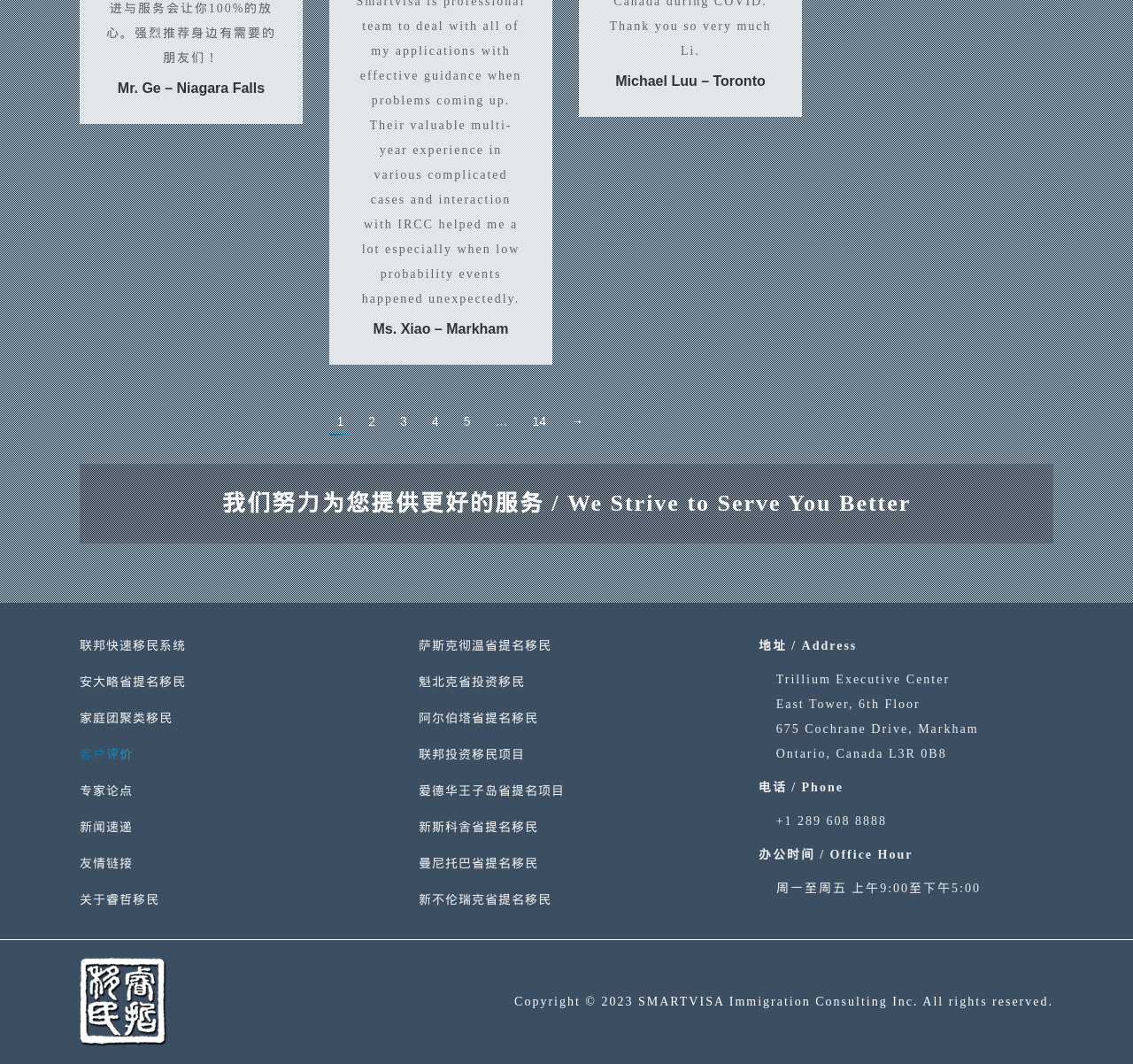Pinpoint the bounding box coordinates of the element to be clicked to execute the instruction: "Call the office phone number".

[0.685, 0.765, 0.783, 0.778]